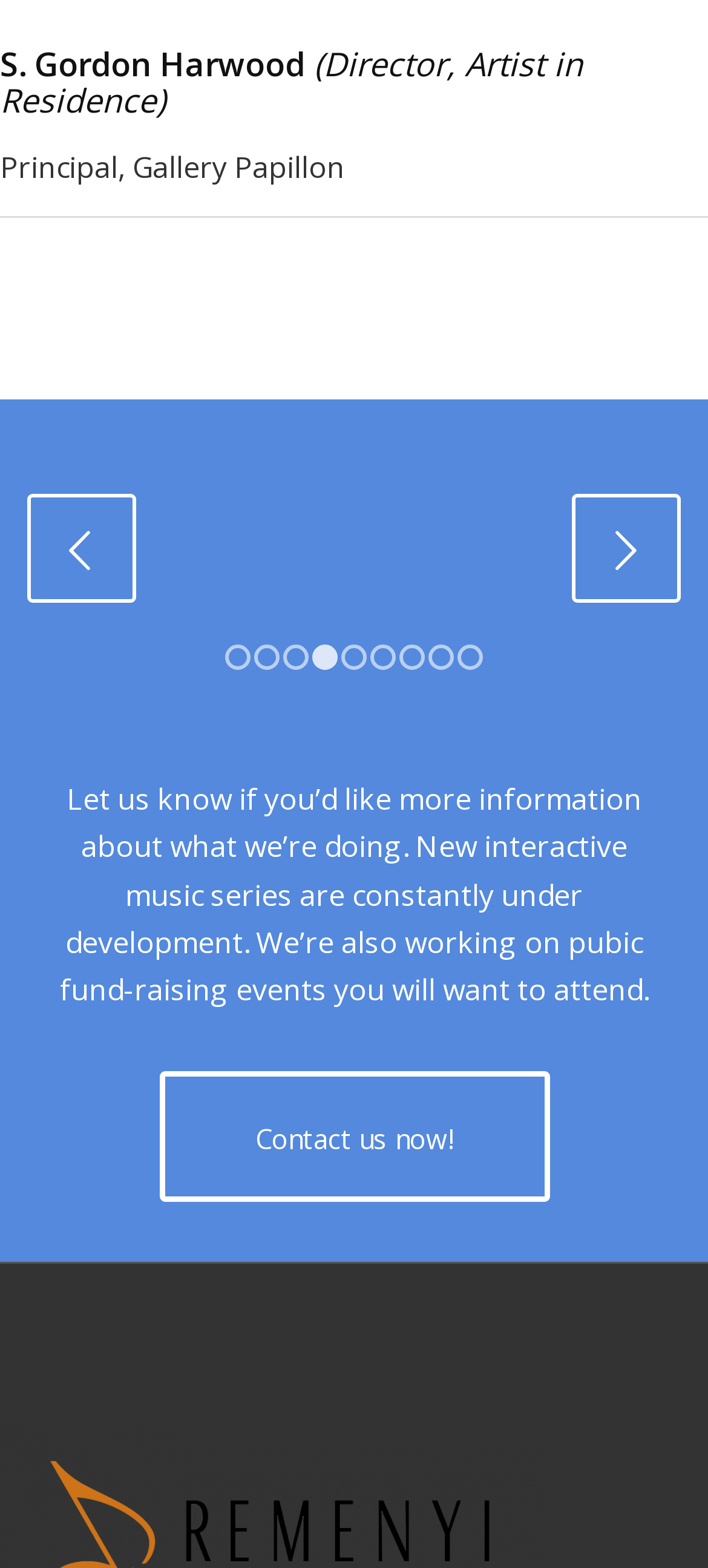Extract the bounding box coordinates for the described element: "Contact us now!". The coordinates should be represented as four float numbers between 0 and 1: [left, top, right, bottom].

[0.224, 0.684, 0.776, 0.767]